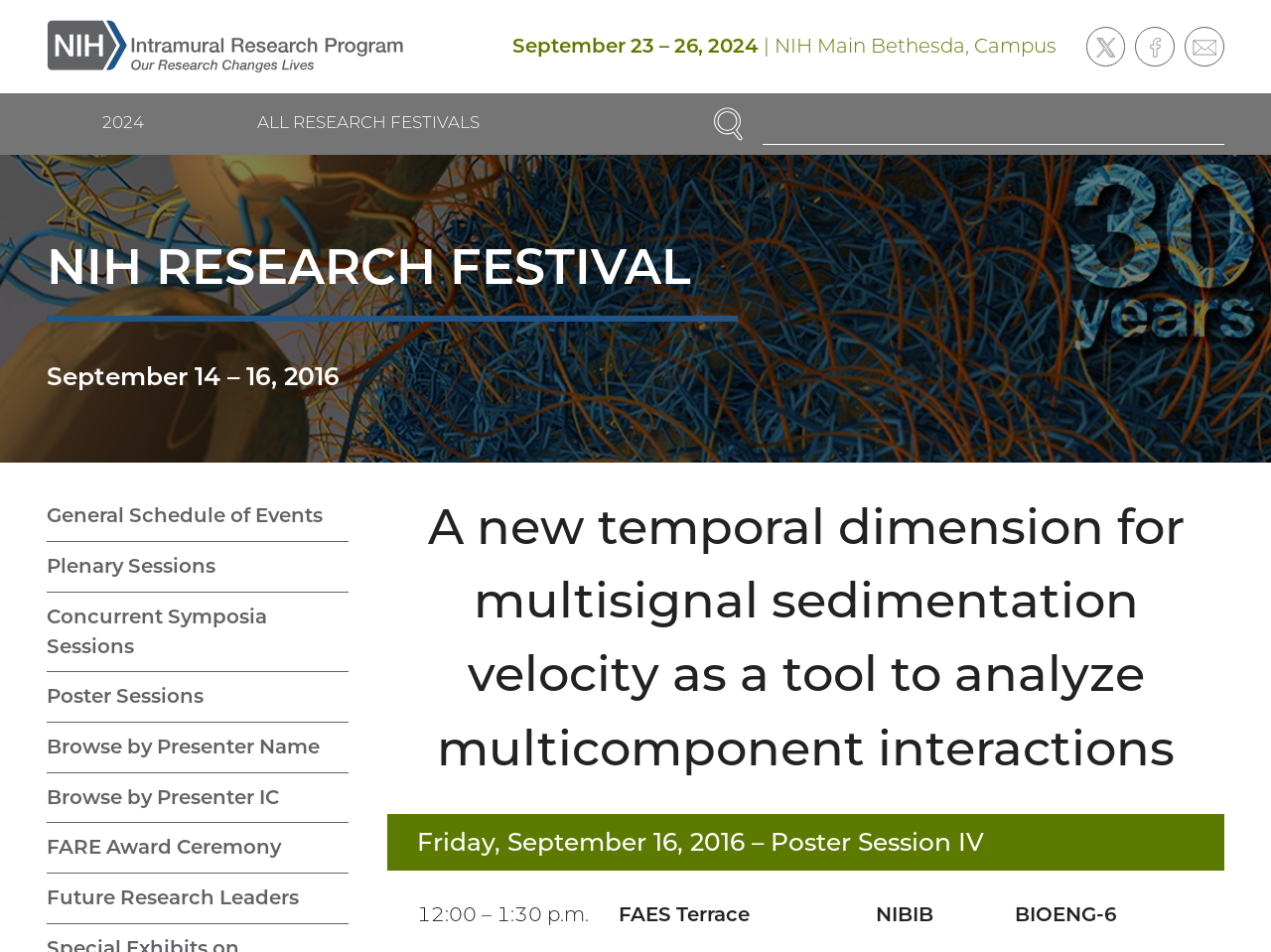What is the date of the NIH Research Festival?
Observe the image and answer the question with a one-word or short phrase response.

September 23-26, 2024